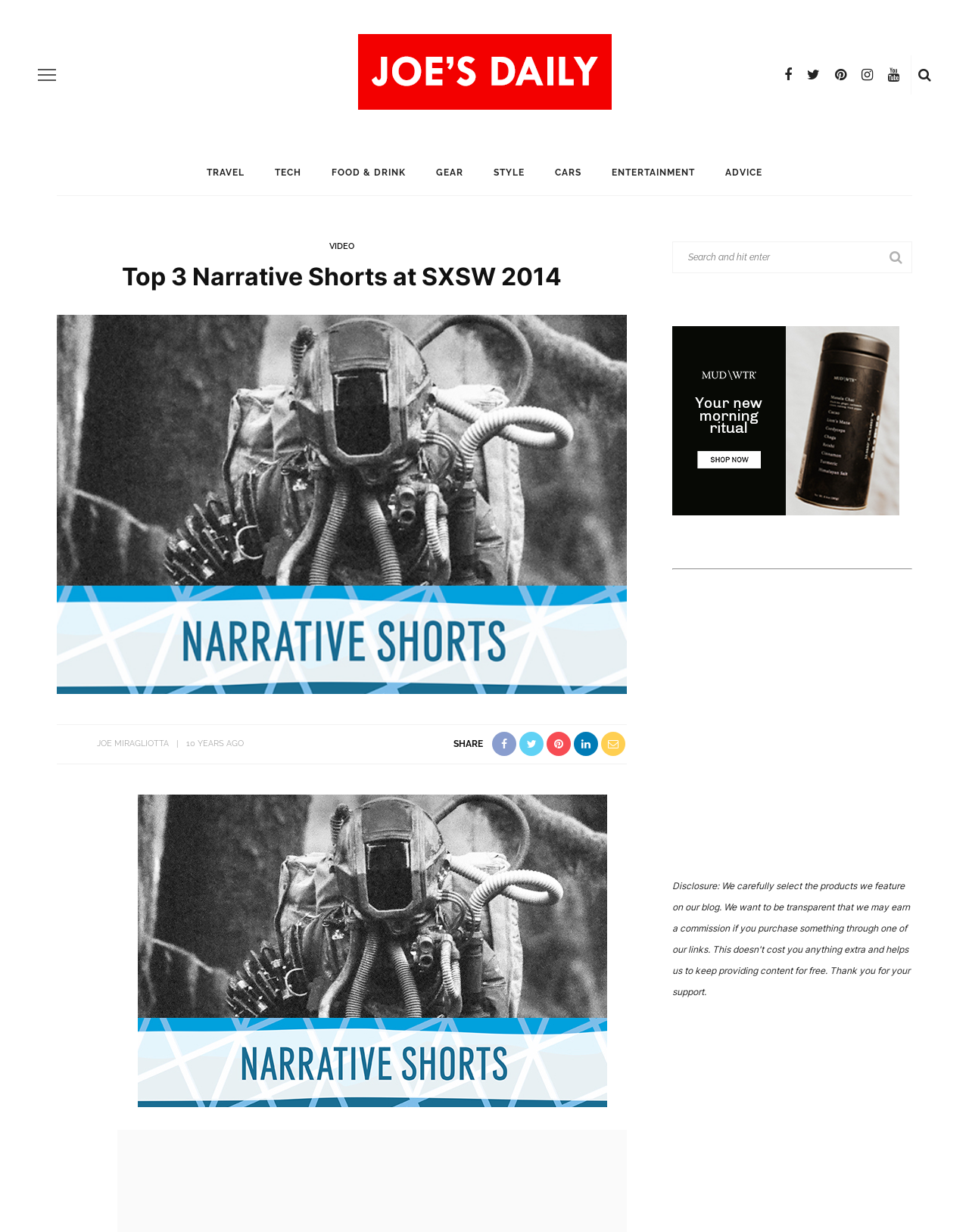Pinpoint the bounding box coordinates of the area that should be clicked to complete the following instruction: "Click on the 'JOE MIRAGLIOTTA' link". The coordinates must be given as four float numbers between 0 and 1, i.e., [left, top, right, bottom].

[0.1, 0.6, 0.174, 0.608]